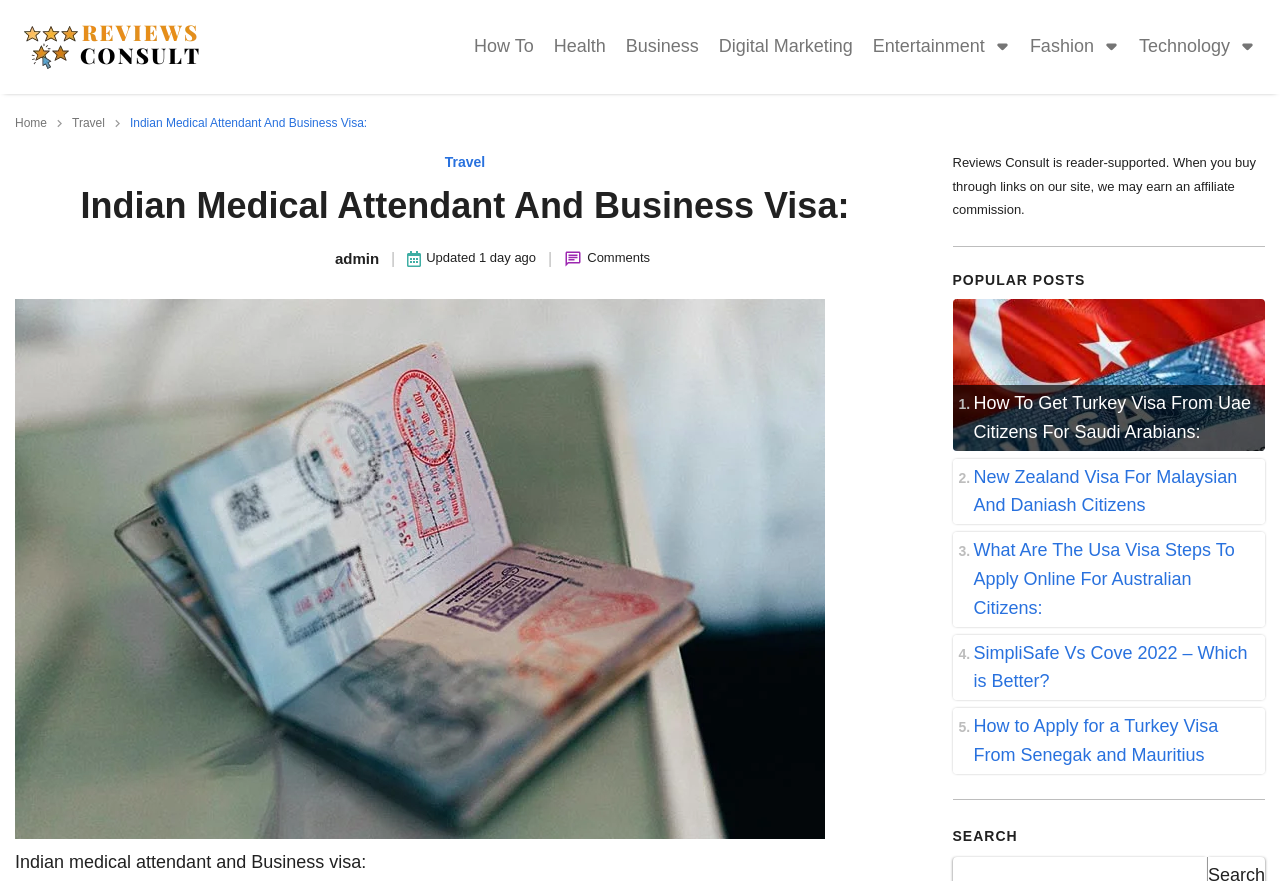Please respond to the question using a single word or phrase:
What is the purpose of the search bar at the bottom of the webpage?

To search the website